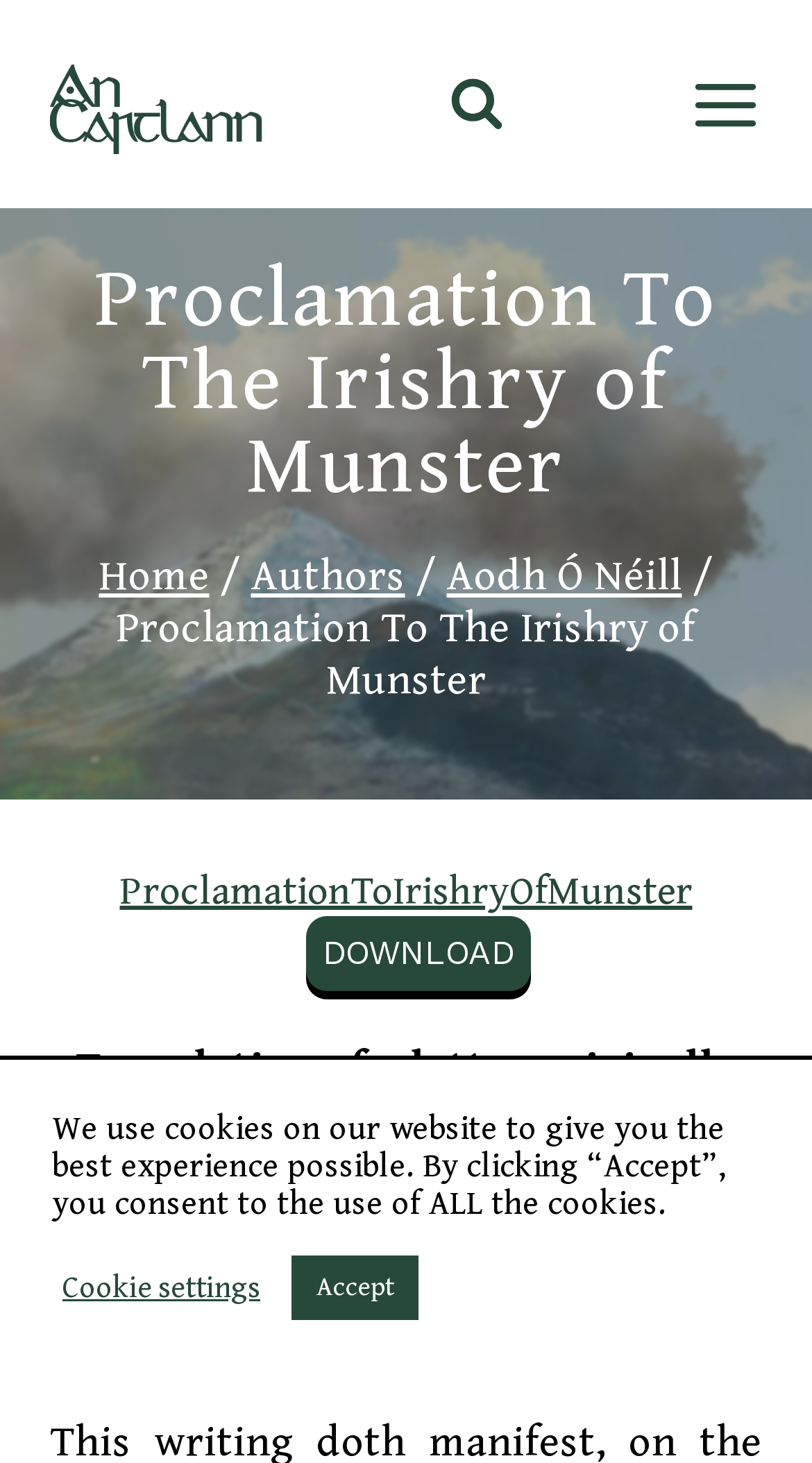Pinpoint the bounding box coordinates of the element to be clicked to execute the instruction: "download the file".

[0.377, 0.627, 0.654, 0.678]